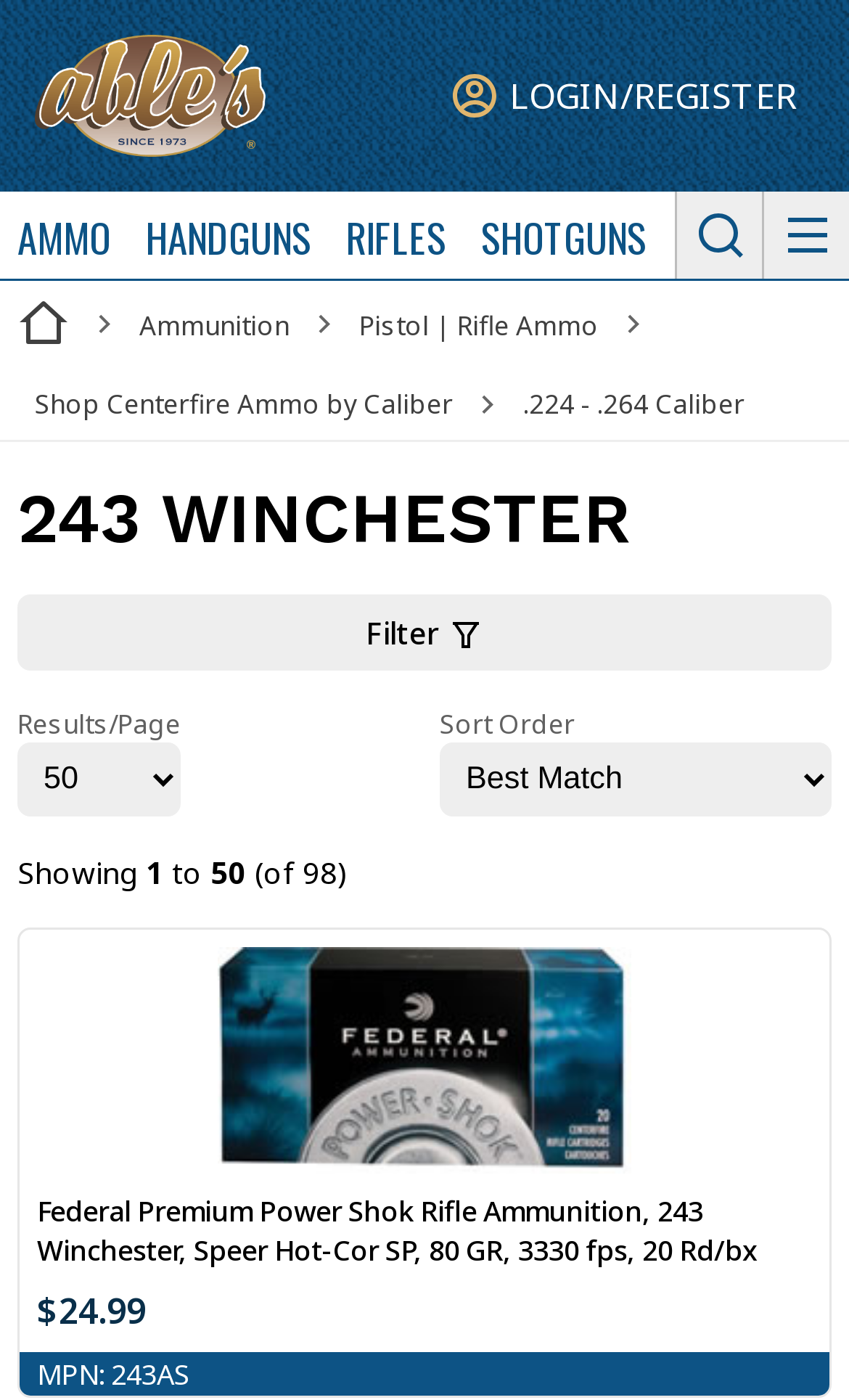Can you find the bounding box coordinates for the element that needs to be clicked to execute this instruction: "Choose a sorting option from the 'Sort Order' dropdown"? The coordinates should be given as four float numbers between 0 and 1, i.e., [left, top, right, bottom].

[0.518, 0.53, 0.979, 0.583]